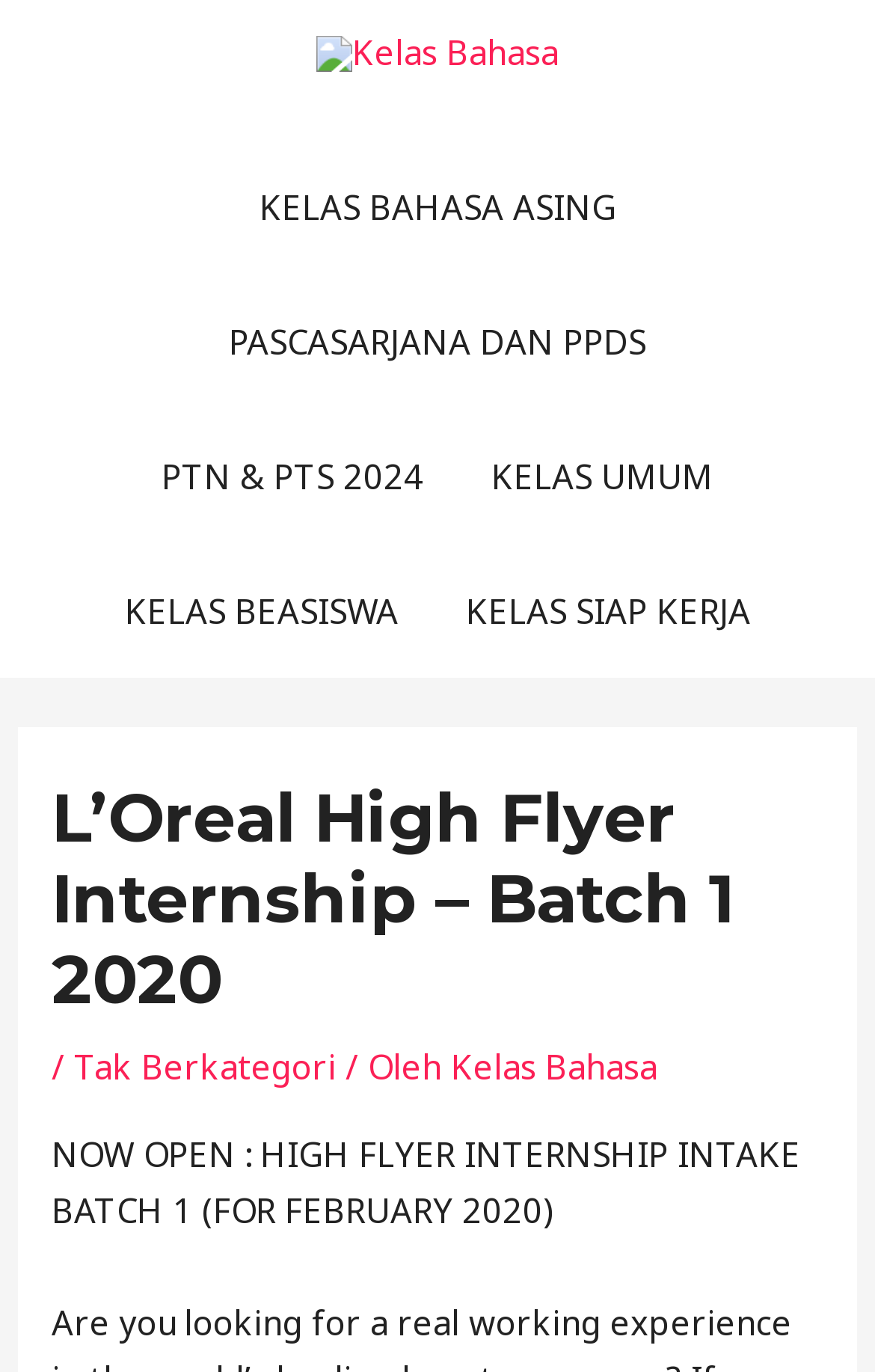Find the primary header on the webpage and provide its text.

L’Oreal High Flyer Internship – Batch 1 2020